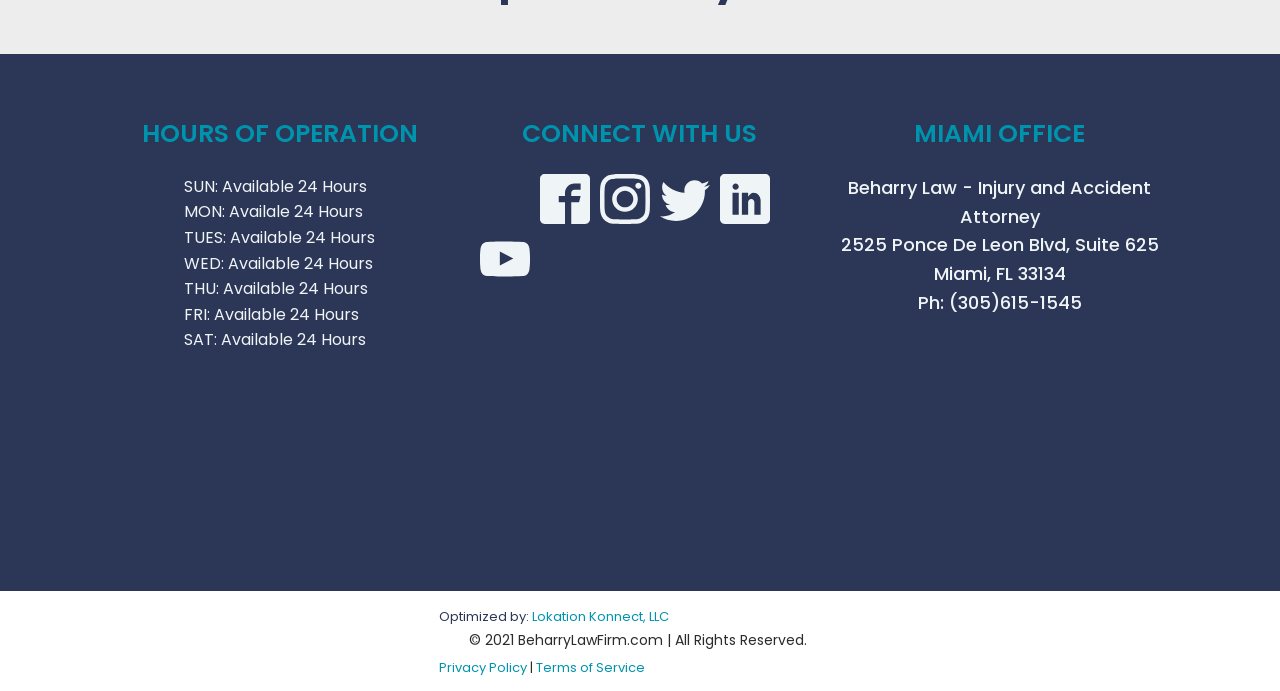Please analyze the image and give a detailed answer to the question:
What social media platforms can you connect with?

The webpage provides links to connect with the law firm on various social media platforms, including Facebook, Instagram, Twitter, LinkedIn, and YouTube, as indicated by the 'CONNECT WITH US' section.